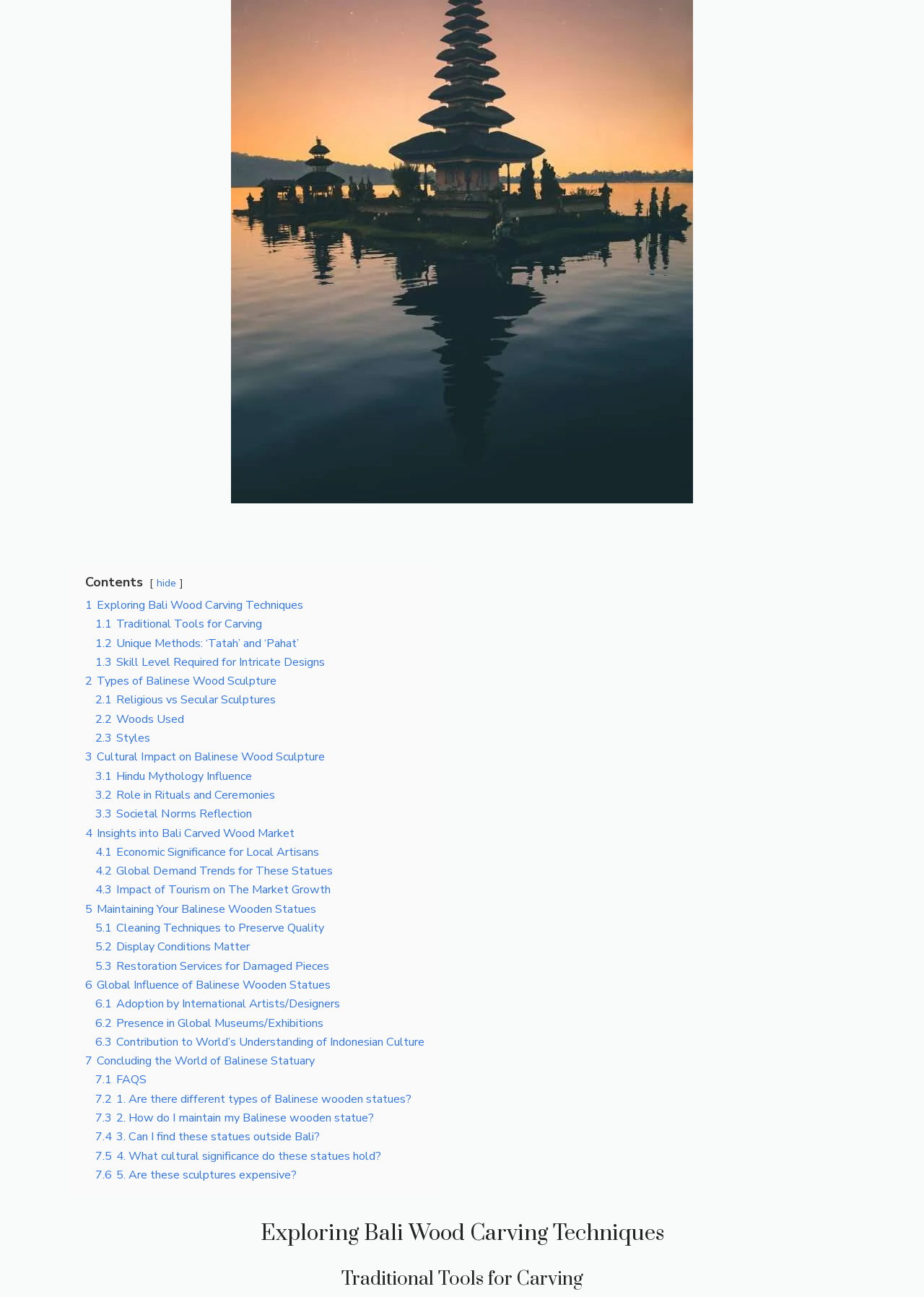Please pinpoint the bounding box coordinates for the region I should click to adhere to this instruction: "Learn about 'Maintaining Your Balinese Wooden Statues'".

[0.092, 0.695, 0.342, 0.707]